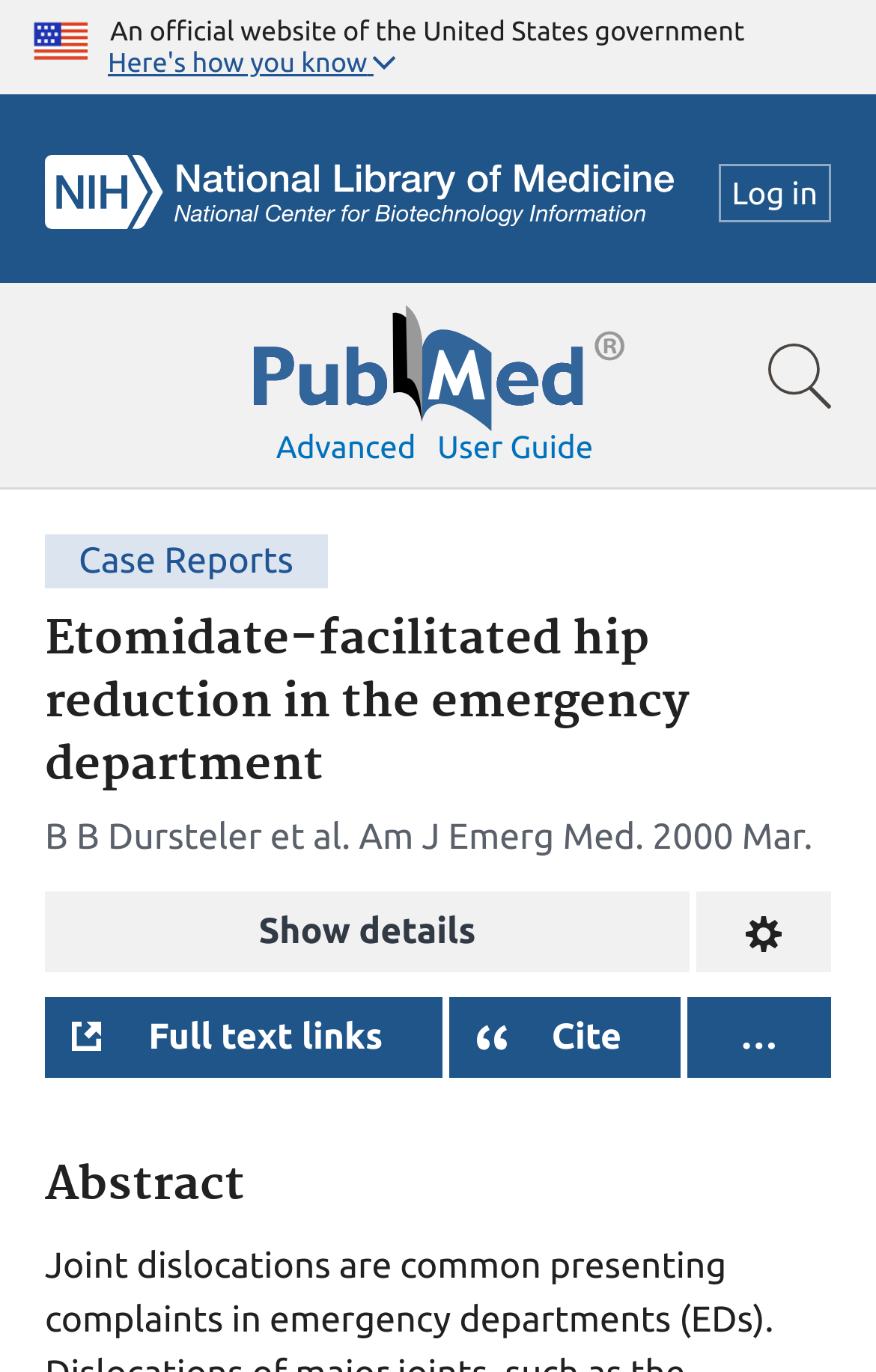Answer the question using only one word or a concise phrase: What is the publication date of the article?

2000 Mar